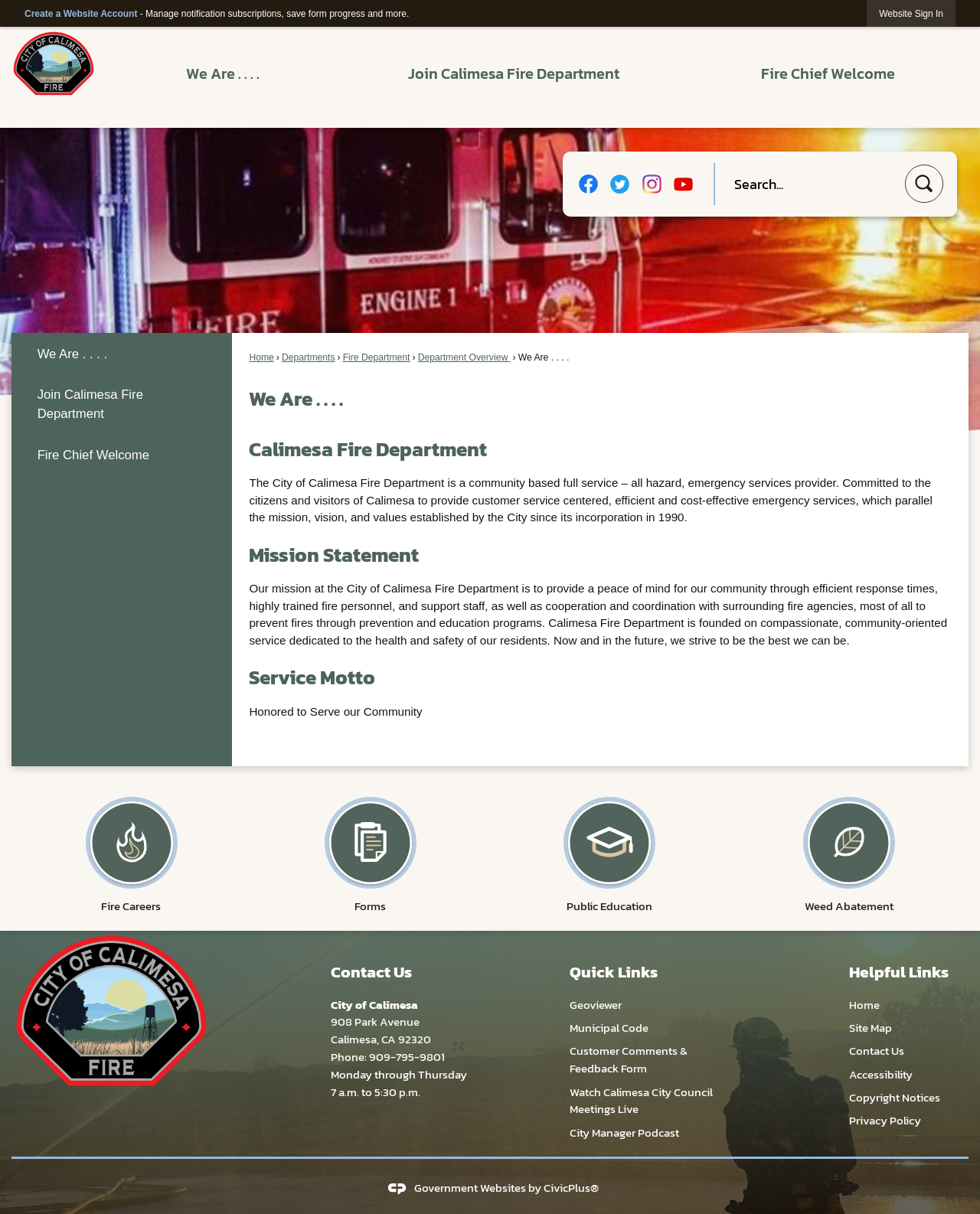Kindly determine the bounding box coordinates of the area that needs to be clicked to fulfill this instruction: "Visit the Facebook page".

[0.59, 0.144, 0.61, 0.16]